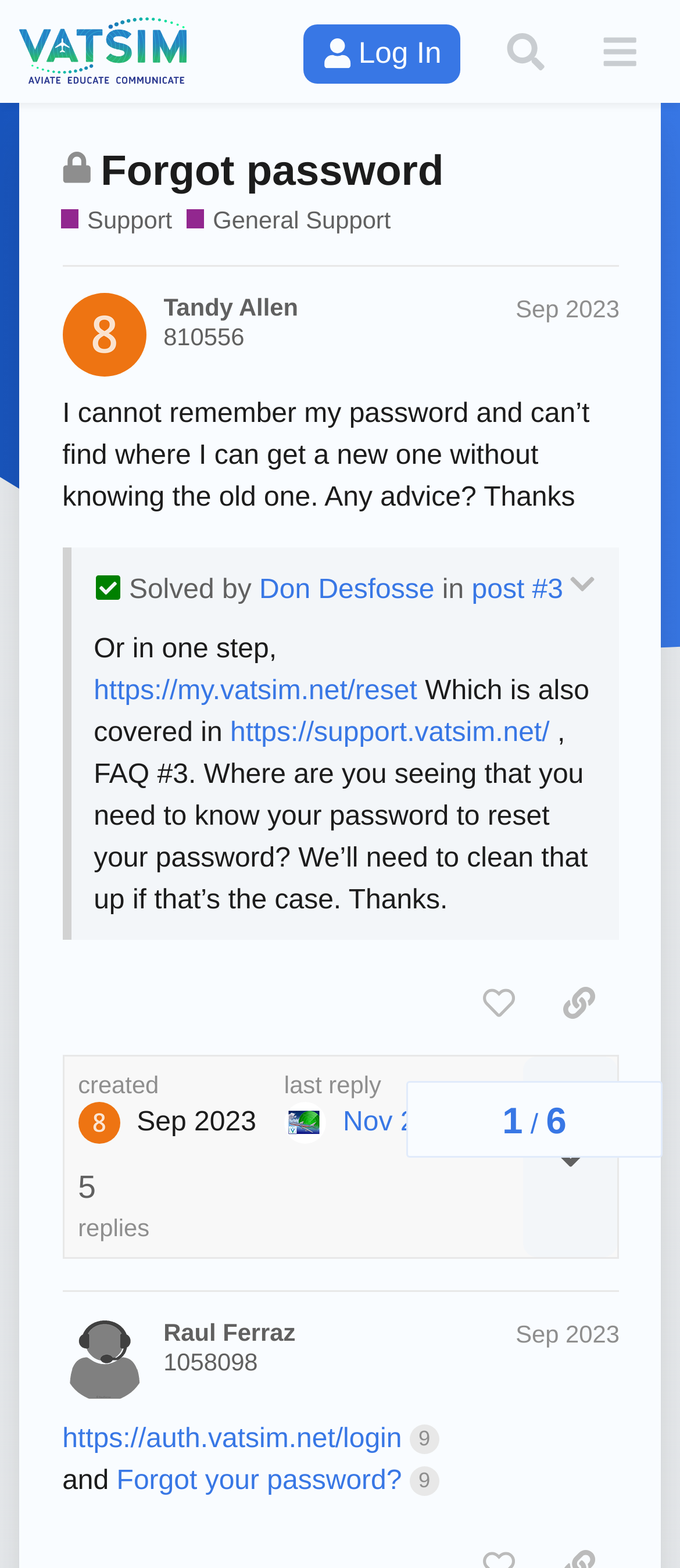Identify the bounding box coordinates of the element that should be clicked to fulfill this task: "Click the 'expand/collapse' button". The coordinates should be provided as four float numbers between 0 and 1, i.e., [left, top, right, bottom].

[0.837, 0.364, 0.878, 0.384]